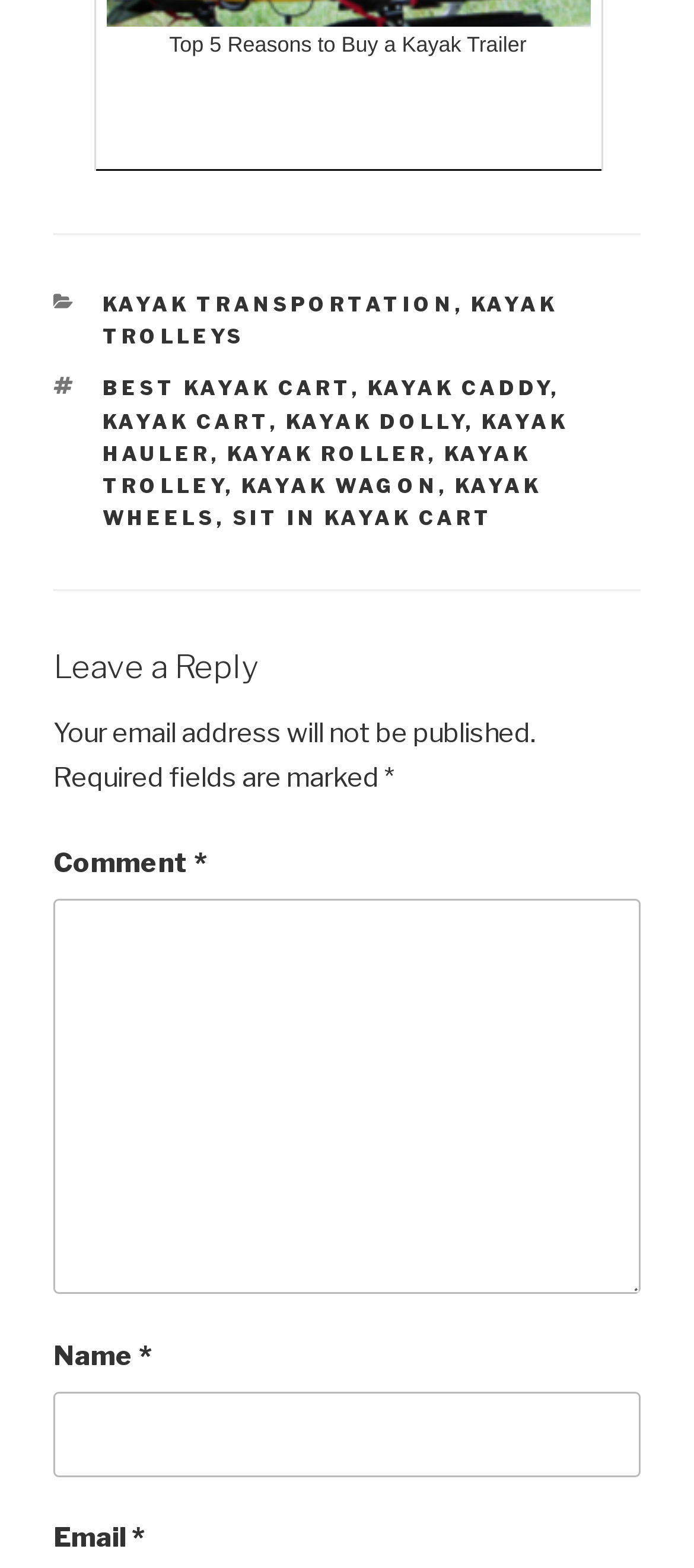Determine the bounding box coordinates for the element that should be clicked to follow this instruction: "Click on KAYAK TROLLEYS". The coordinates should be given as four float numbers between 0 and 1, in the format [left, top, right, bottom].

[0.147, 0.186, 0.804, 0.223]